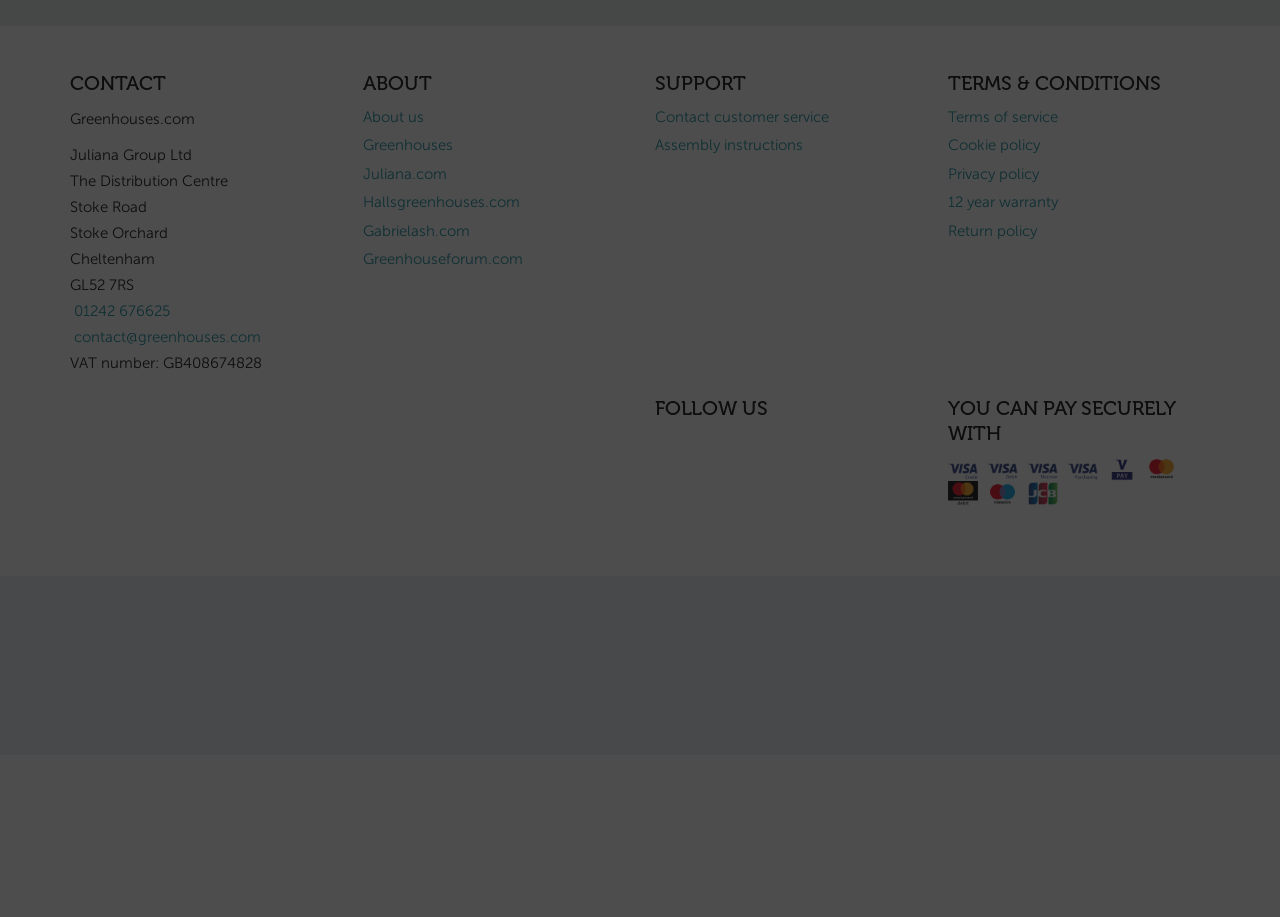Please give a succinct answer to the question in one word or phrase:
How many links are there under 'ABOUT'?

5